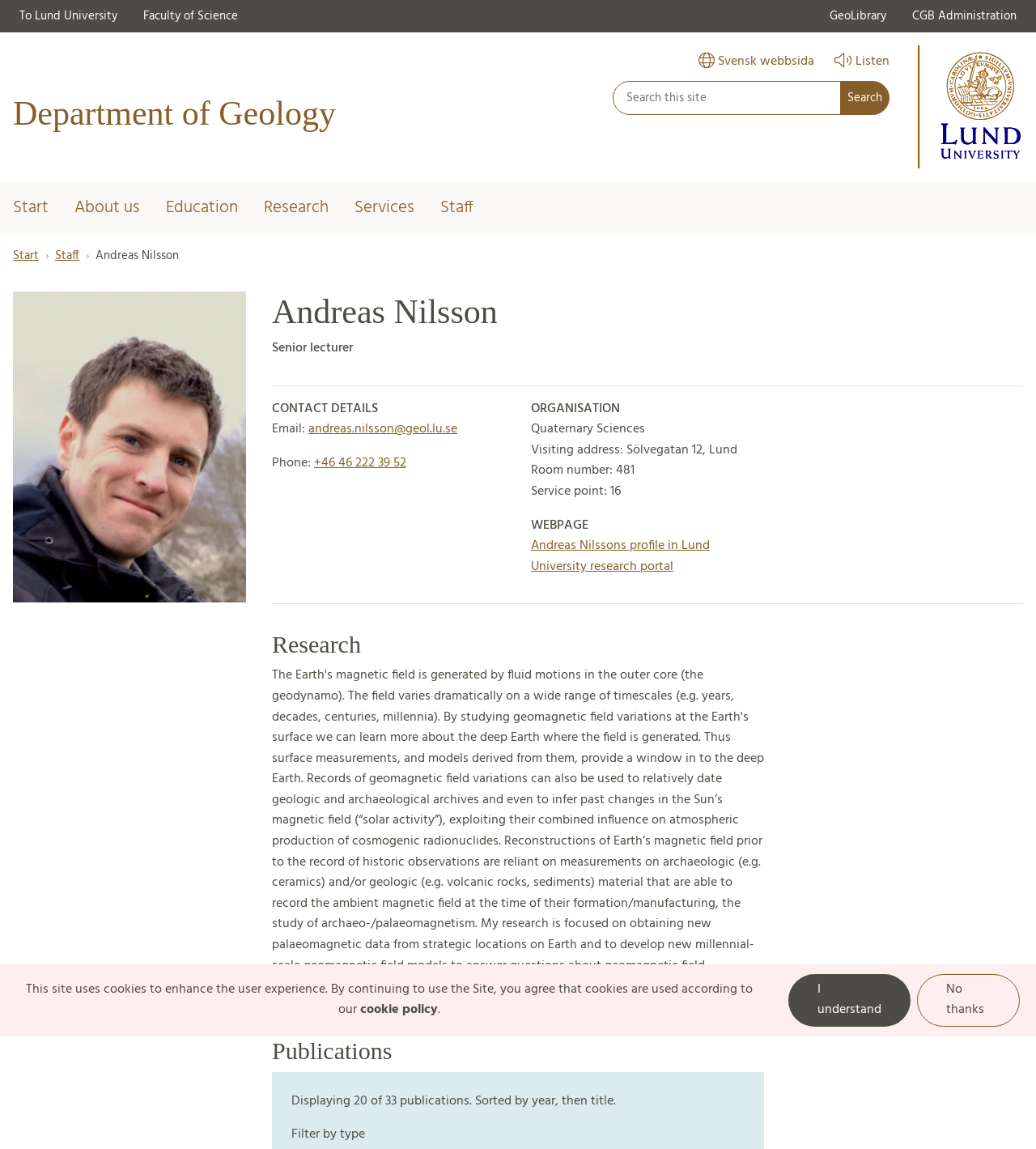Locate the bounding box coordinates of the clickable part needed for the task: "Filter publications by type".

[0.281, 0.978, 0.352, 0.997]